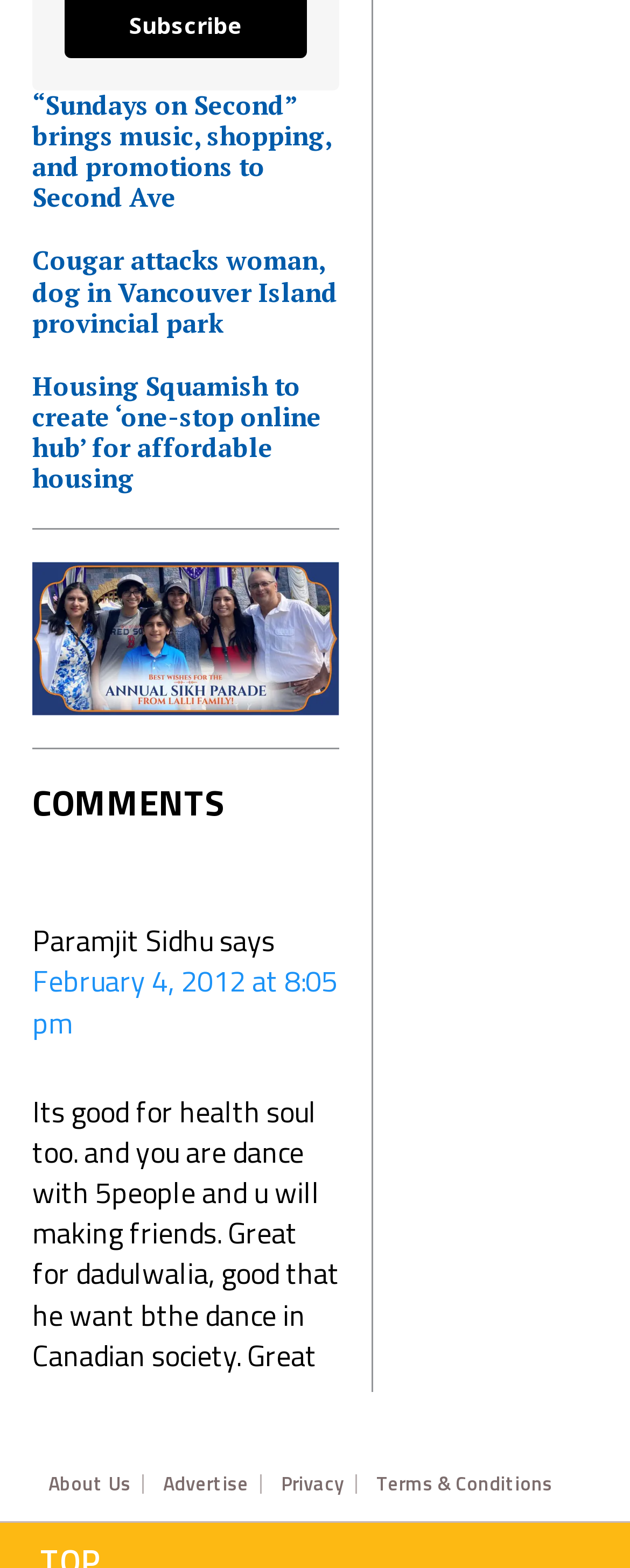Pinpoint the bounding box coordinates of the clickable element to carry out the following instruction: "Check the Terms & Conditions."

[0.597, 0.94, 0.877, 0.953]